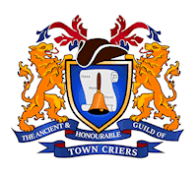Use a single word or phrase to respond to the question:
What do the regal lions represent?

Strength and courage